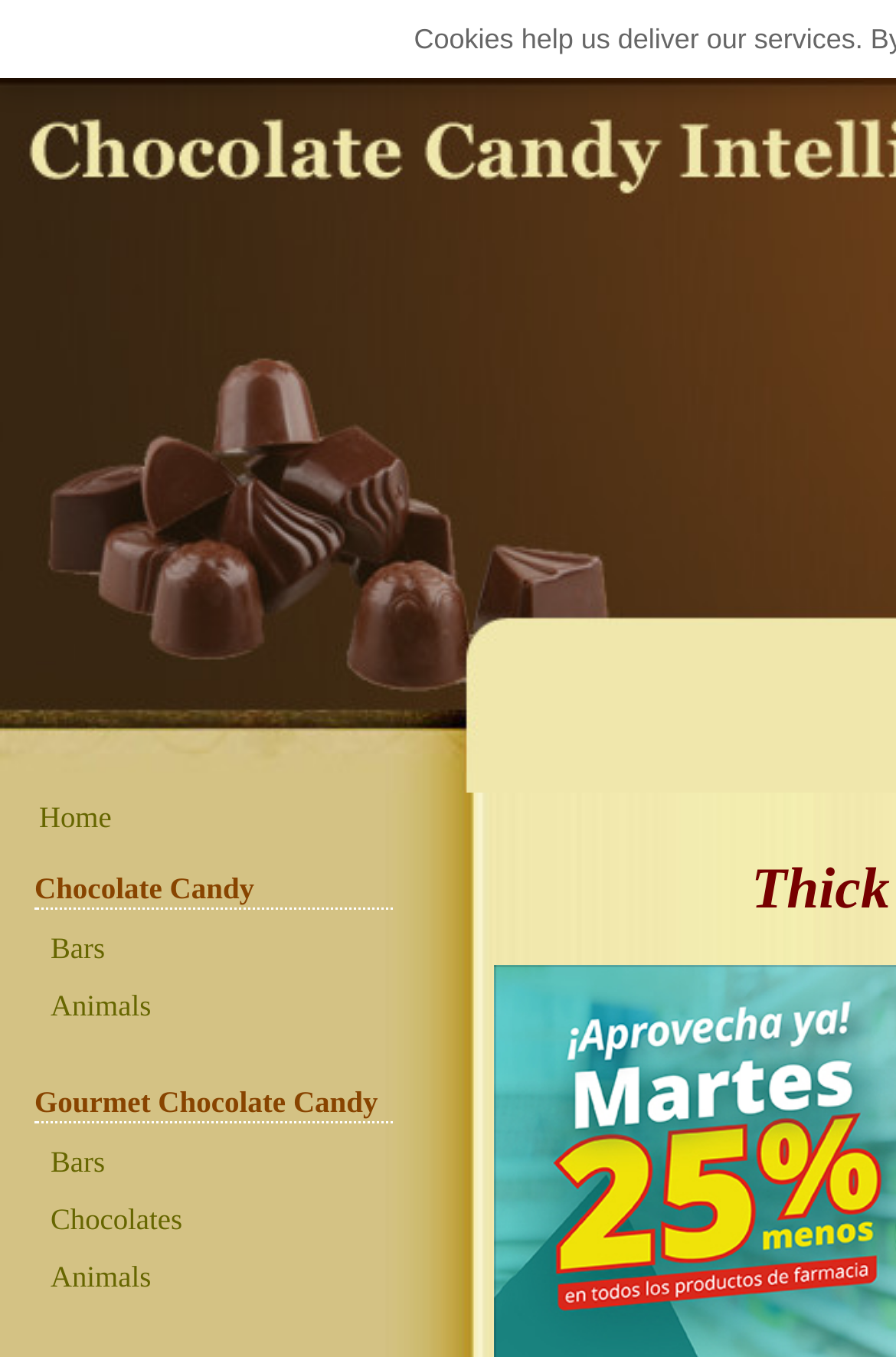Utilize the details in the image to give a detailed response to the question: What ingredients are mentioned?

The meta description mentions 'thick milk chocolate with peanuts and raisins', indicating that peanuts and raisins are ingredients in the chocolate product. These ingredients are not explicitly mentioned on the webpage, but they are implied by the meta description.